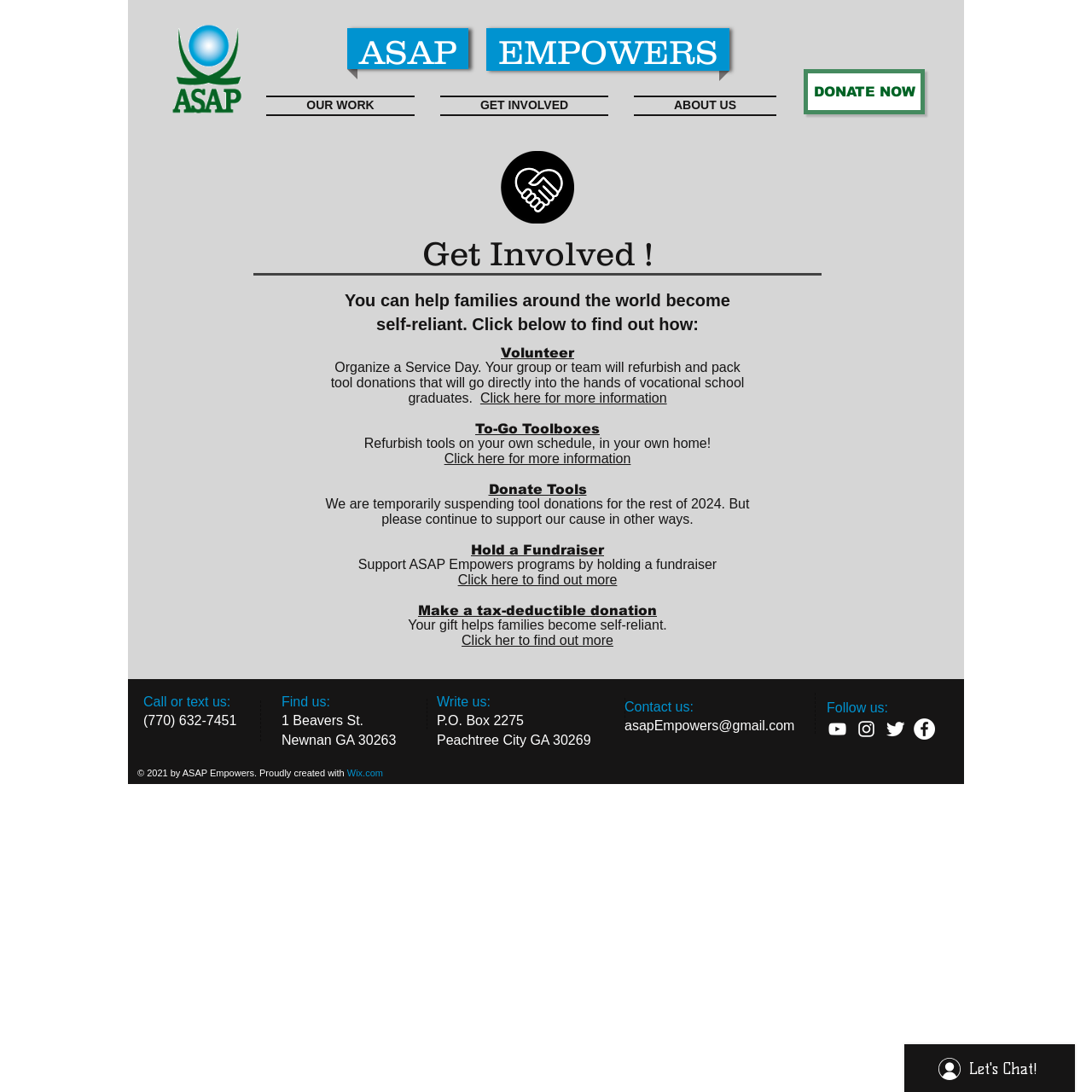What social media platforms does the organization have?
Look at the image and respond with a one-word or short phrase answer.

YouTube, Instagram, Twitter, Facebook